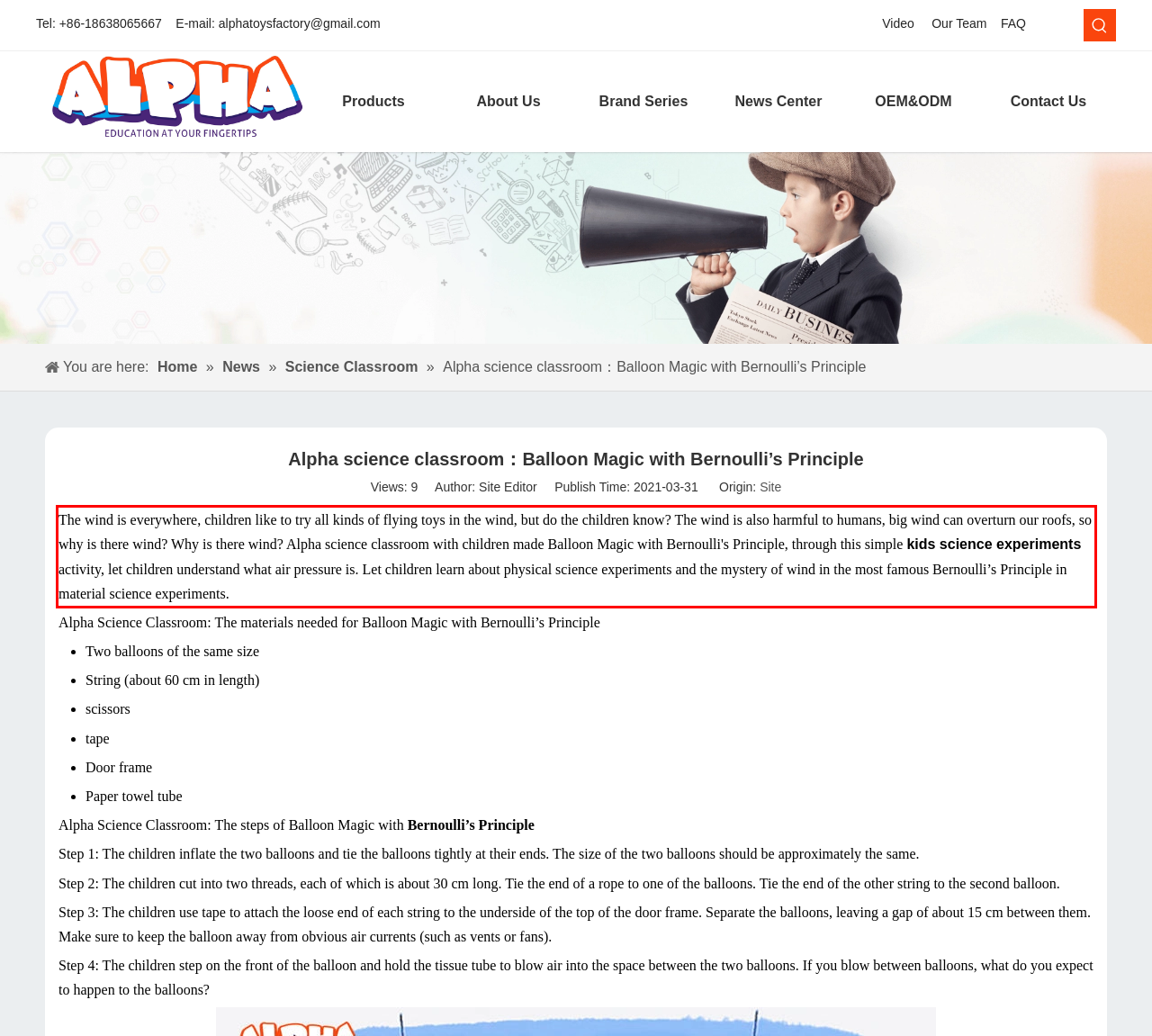You are given a screenshot with a red rectangle. Identify and extract the text within this red bounding box using OCR.

The wind is everywhere, children like to try all kinds of flying toys in the wind, but do the children know? The wind is also harmful to humans, big wind can overturn our roofs, so why is there wind? Why is there wind? Alpha science classroom with children made Balloon Magic with Bernoulli's Principle, through this simple kids science experiments activity, let children understand what air pressure is. Let children learn about physical science experiments and the mystery of wind in the most famous Bernoulli’s Principle in material science experiments.